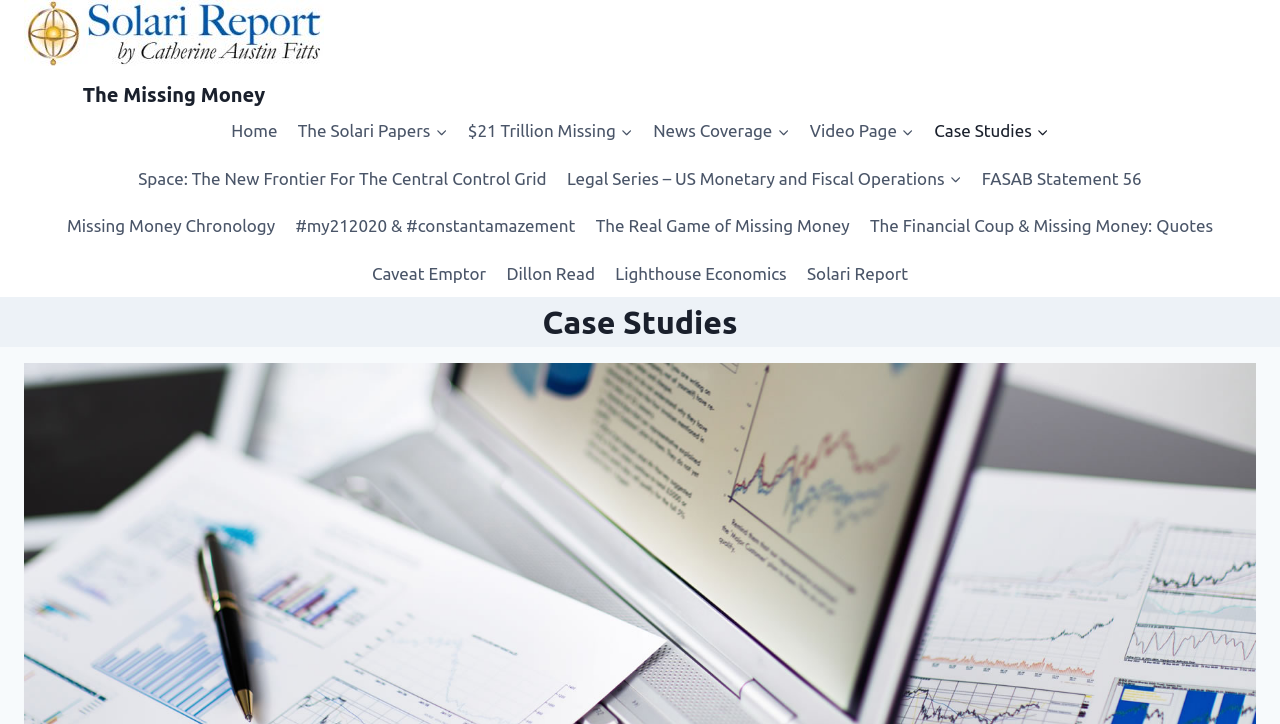Determine the bounding box coordinates for the area you should click to complete the following instruction: "Check the Privacy Policy".

None